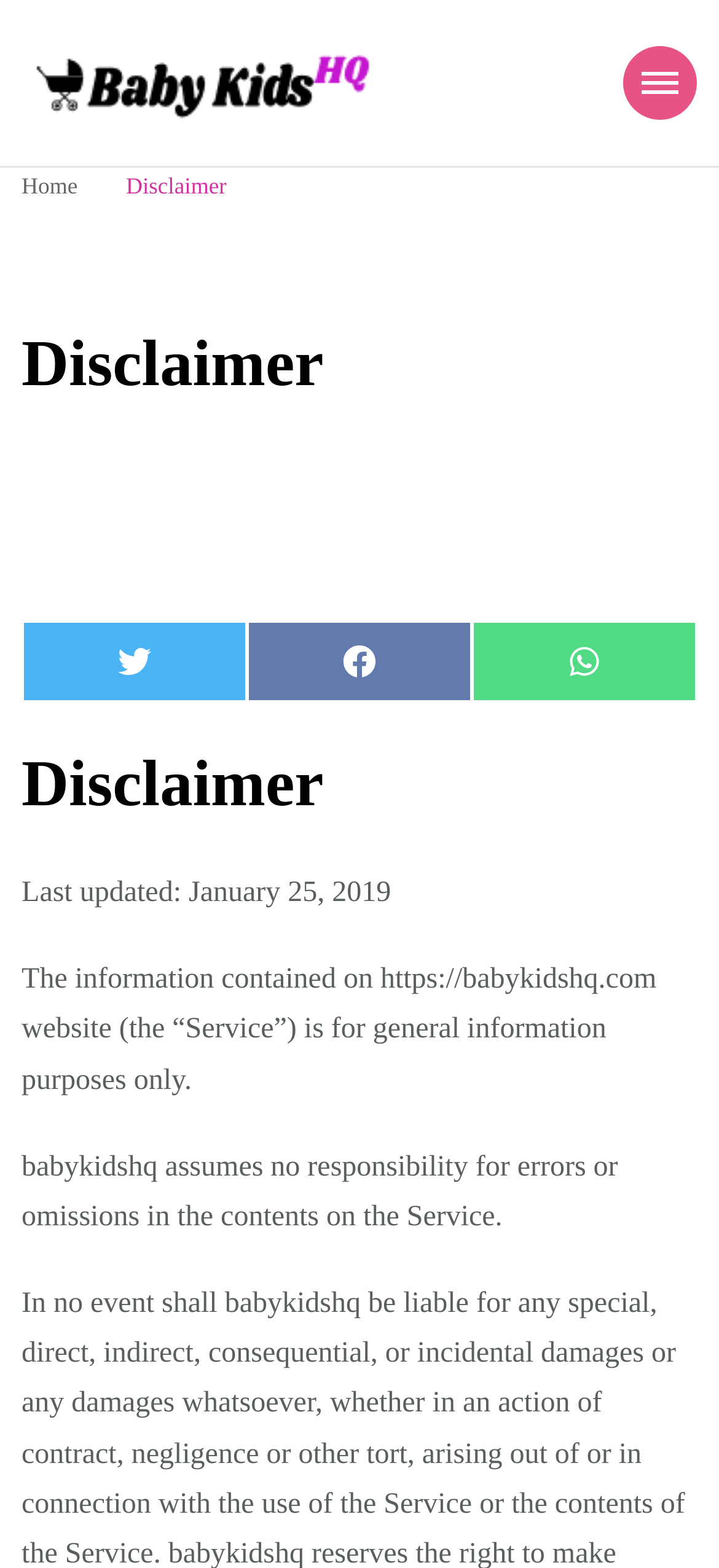Explain the features and main sections of the webpage comprehensively.

The webpage is titled "Disclaimer - BabyKidsHQ" and features a logo image of "BabyKidsHQ" at the top left corner. Below the logo, there is a link to "BabyKidsHQ" and a static text "Best Baby Product Reviews". 

On the top right corner, there is an expandable button. 

The main navigation menu is located at the top, with links to "Home" and "Disclaimer". The "Disclaimer" link is currently active, as indicated by the focused state of the "Disclaimer" header.

The disclaimer section is divided into several parts. At the top, there is a heading "Disclaimer" followed by three social media sharing links: "Share on Twitter", "Share on Facebook", and "Share on WhatsApp". 

Below the sharing links, there is another heading "Disclaimer" followed by a static text "Last updated: January 25, 2019". 

The main disclaimer text is presented in two paragraphs. The first paragraph states that the information on the website is for general information purposes only. The second paragraph mentions that the website assumes no responsibility for errors or omissions in the contents.